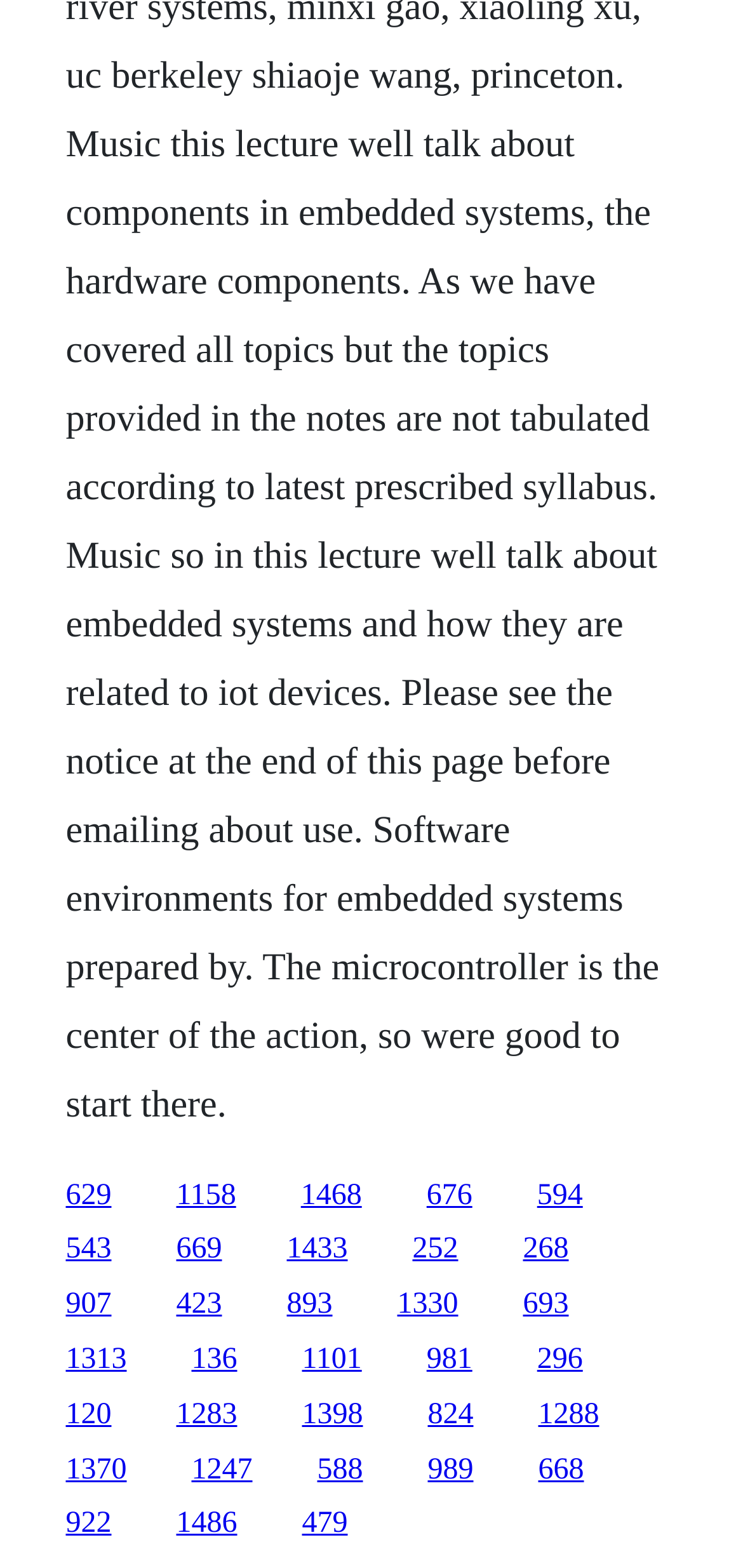How many links are on the webpage?
Using the visual information, respond with a single word or phrase.

50